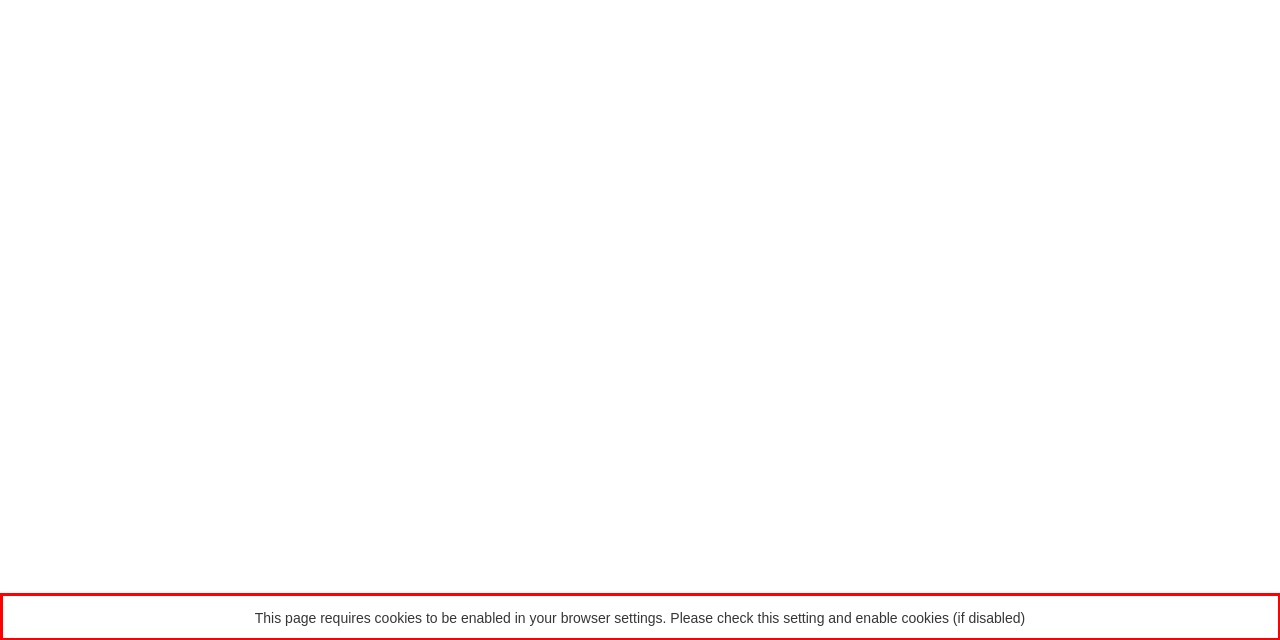You are presented with a webpage screenshot featuring a red bounding box. Perform OCR on the text inside the red bounding box and extract the content.

This page requires cookies to be enabled in your browser settings. Please check this setting and enable cookies (if disabled)